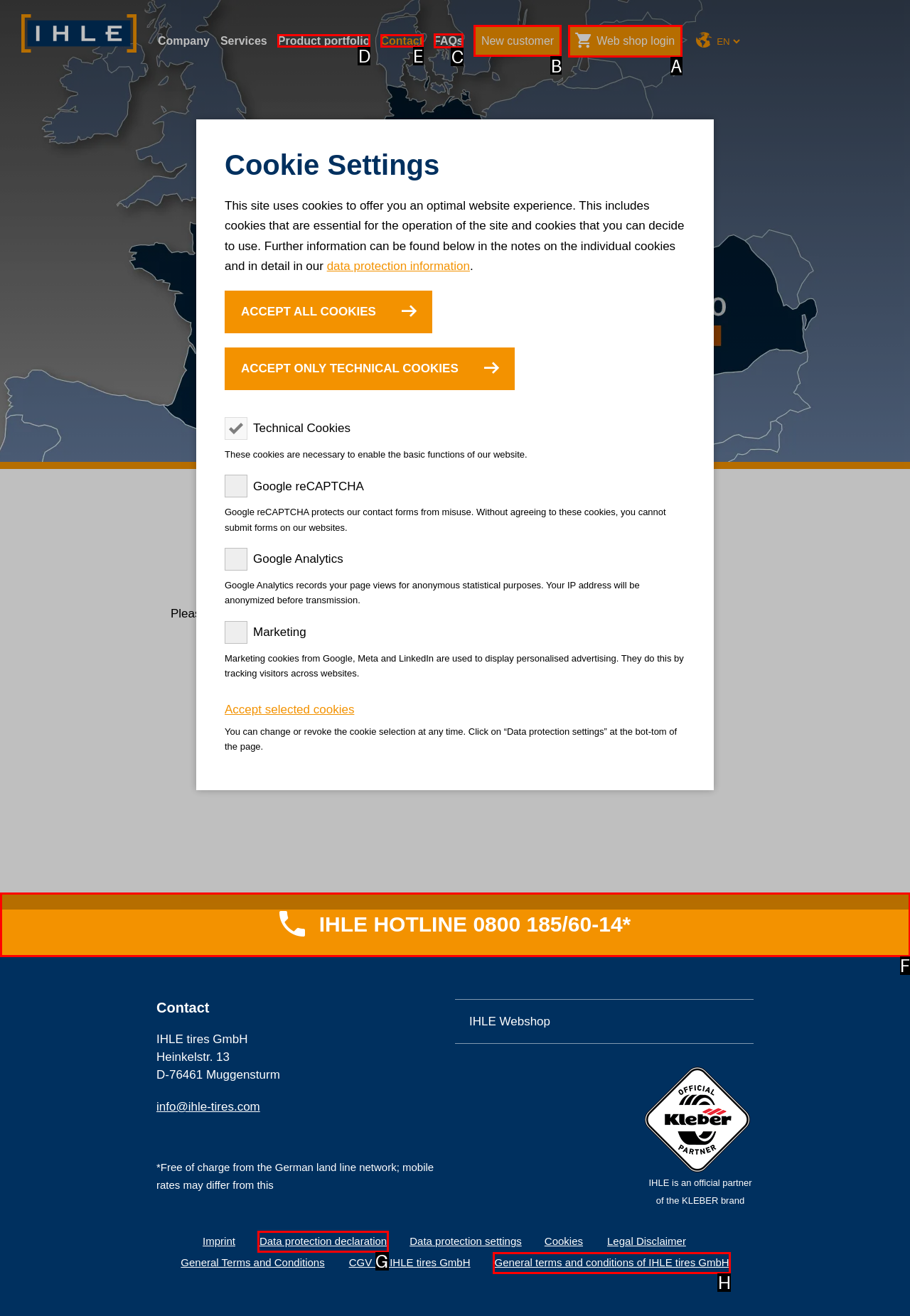Choose the letter of the UI element necessary for this task: Click the 'New customer' link
Answer with the correct letter.

B